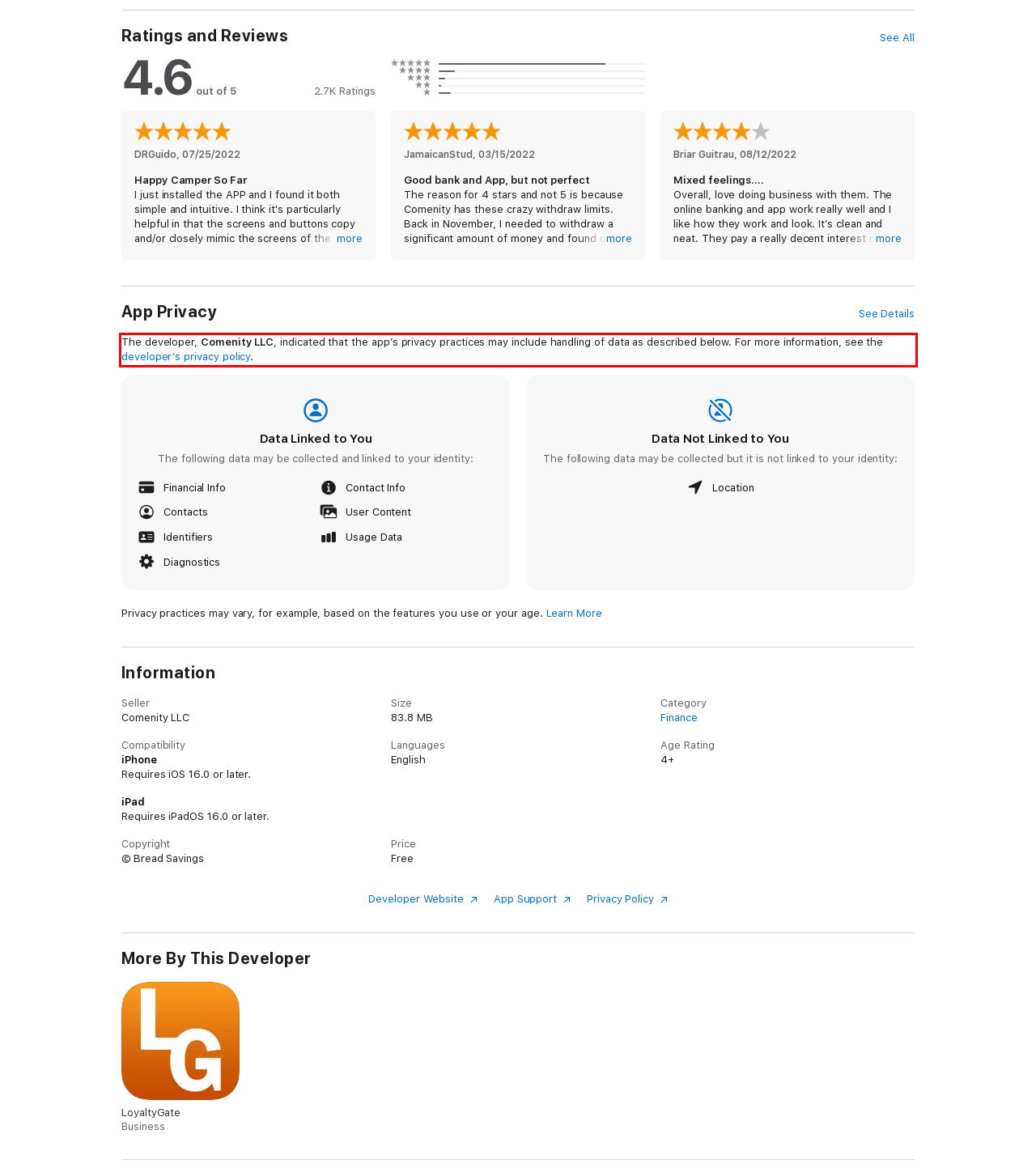Locate the red bounding box in the provided webpage screenshot and use OCR to determine the text content inside it.

The developer, Comenity LLC, indicated that the app’s privacy practices may include handling of data as described below. For more information, see the developer’s privacy policy.